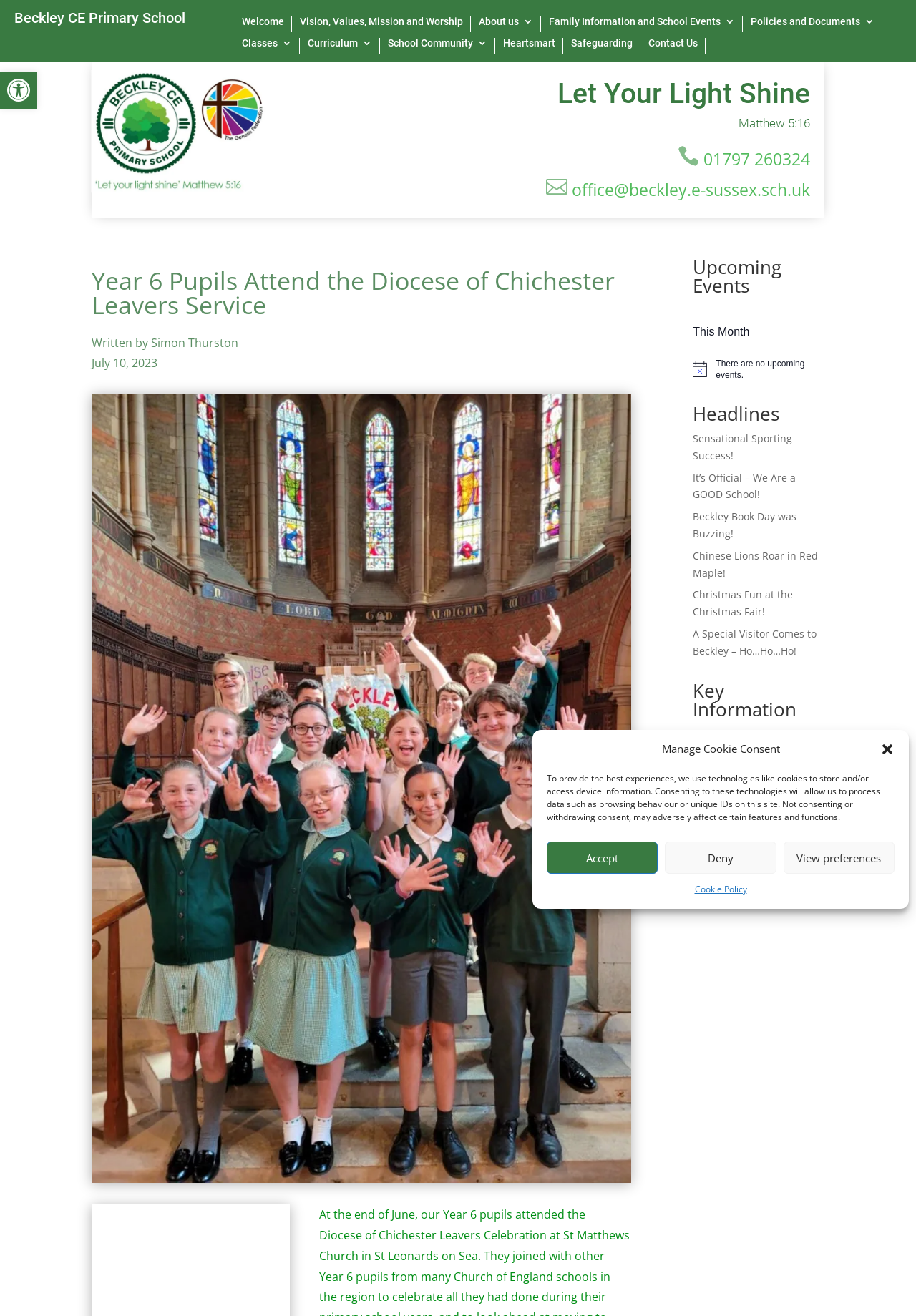What is the name of the school?
Please ensure your answer to the question is detailed and covers all necessary aspects.

I found the answer by looking at the heading element with the text 'Beckley CE Primary School' which is located at the top of the webpage.